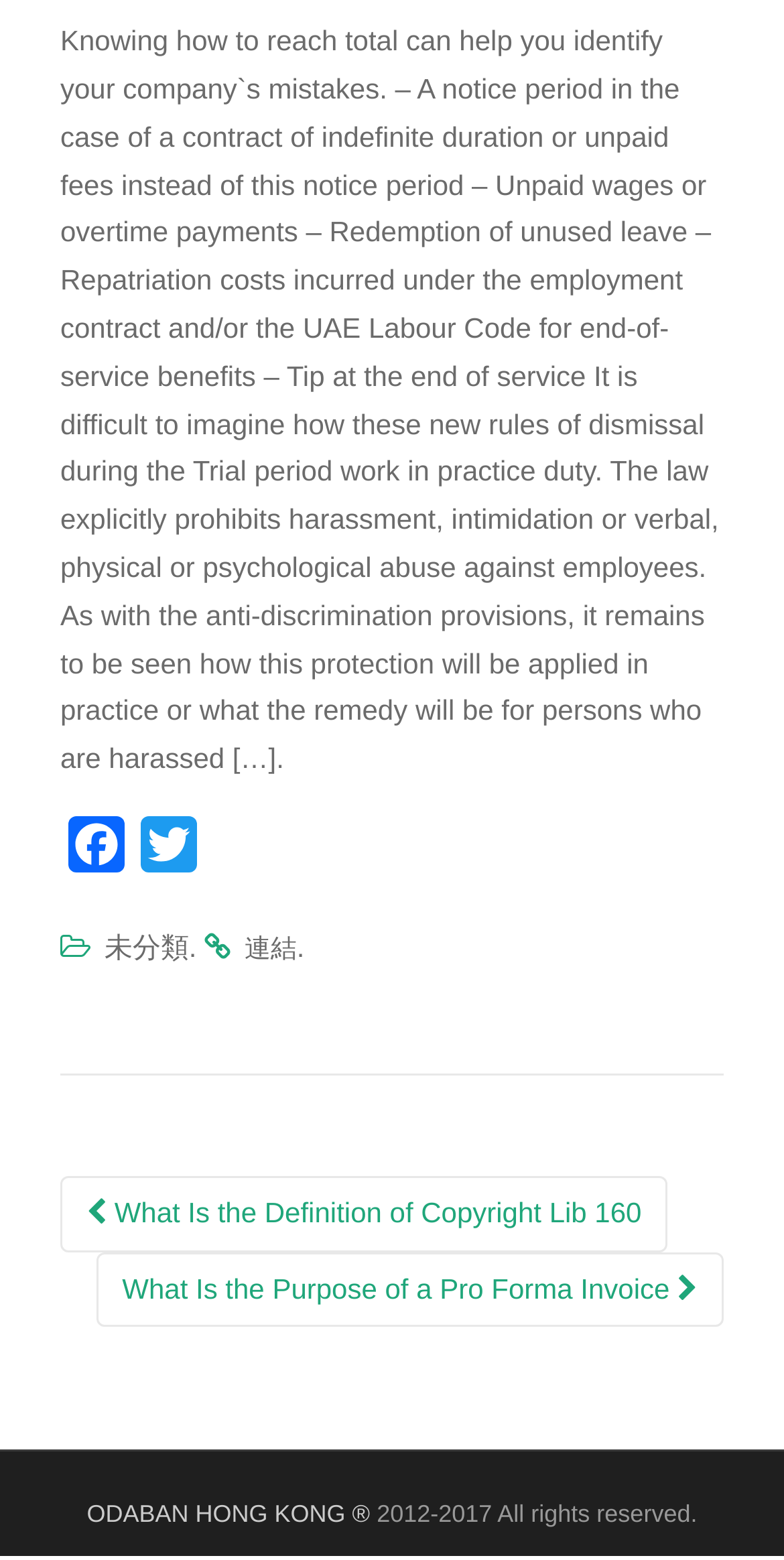Provide the bounding box coordinates of the UI element this sentence describes: "Facebook".

[0.077, 0.523, 0.169, 0.572]